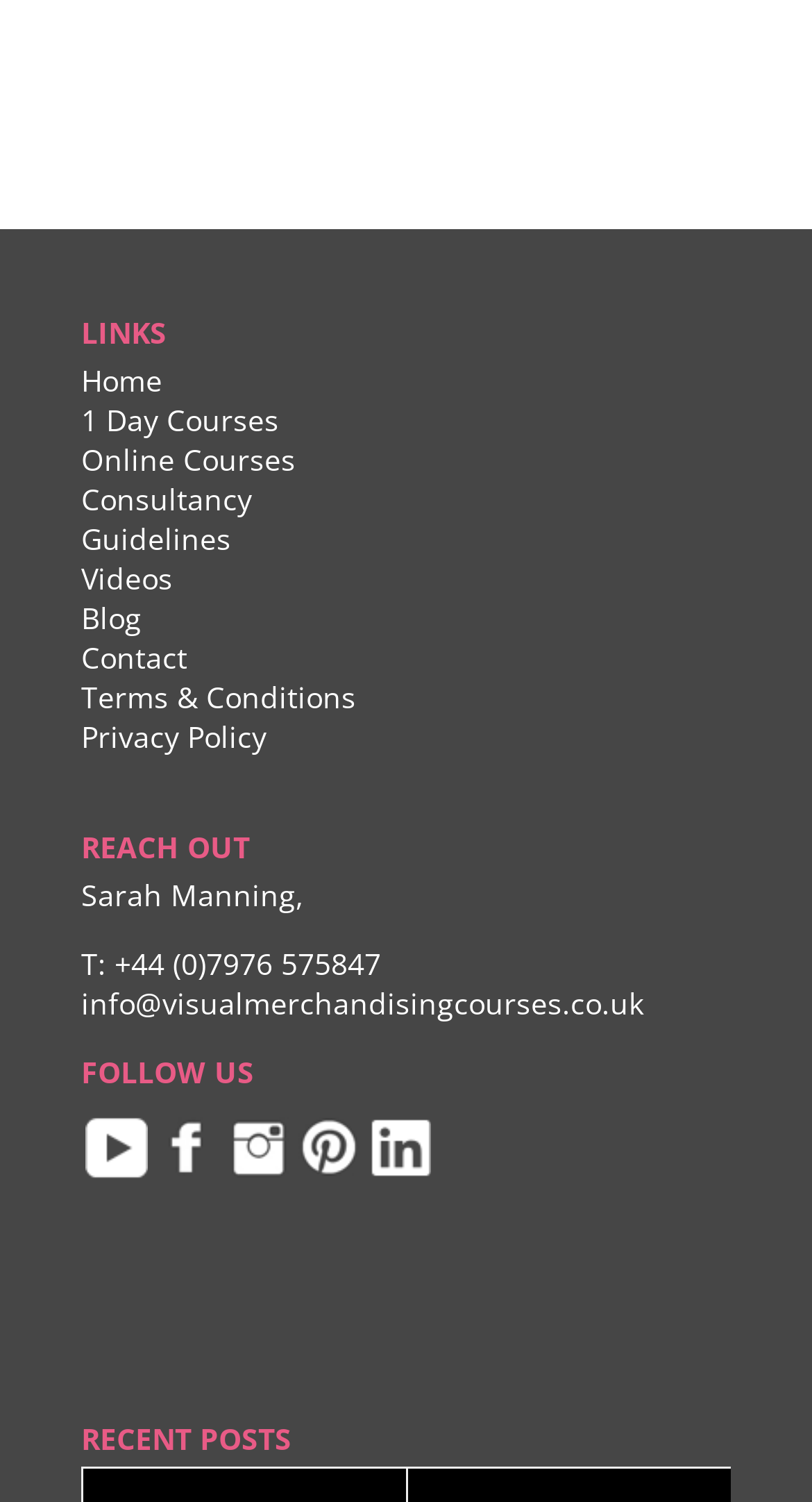What is the phone number of Sarah Manning?
Please use the image to provide a one-word or short phrase answer.

+44 (0)7976 575847